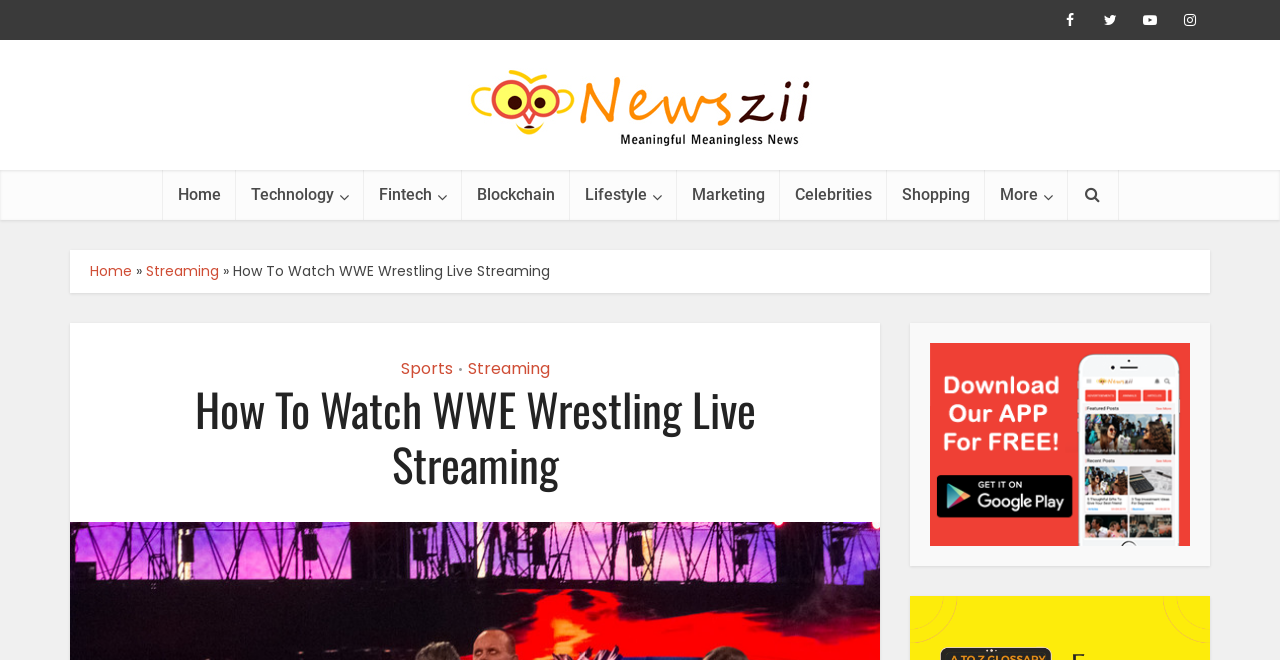Is there a mobile app available for this website?
Answer with a single word or short phrase according to what you see in the image.

Yes